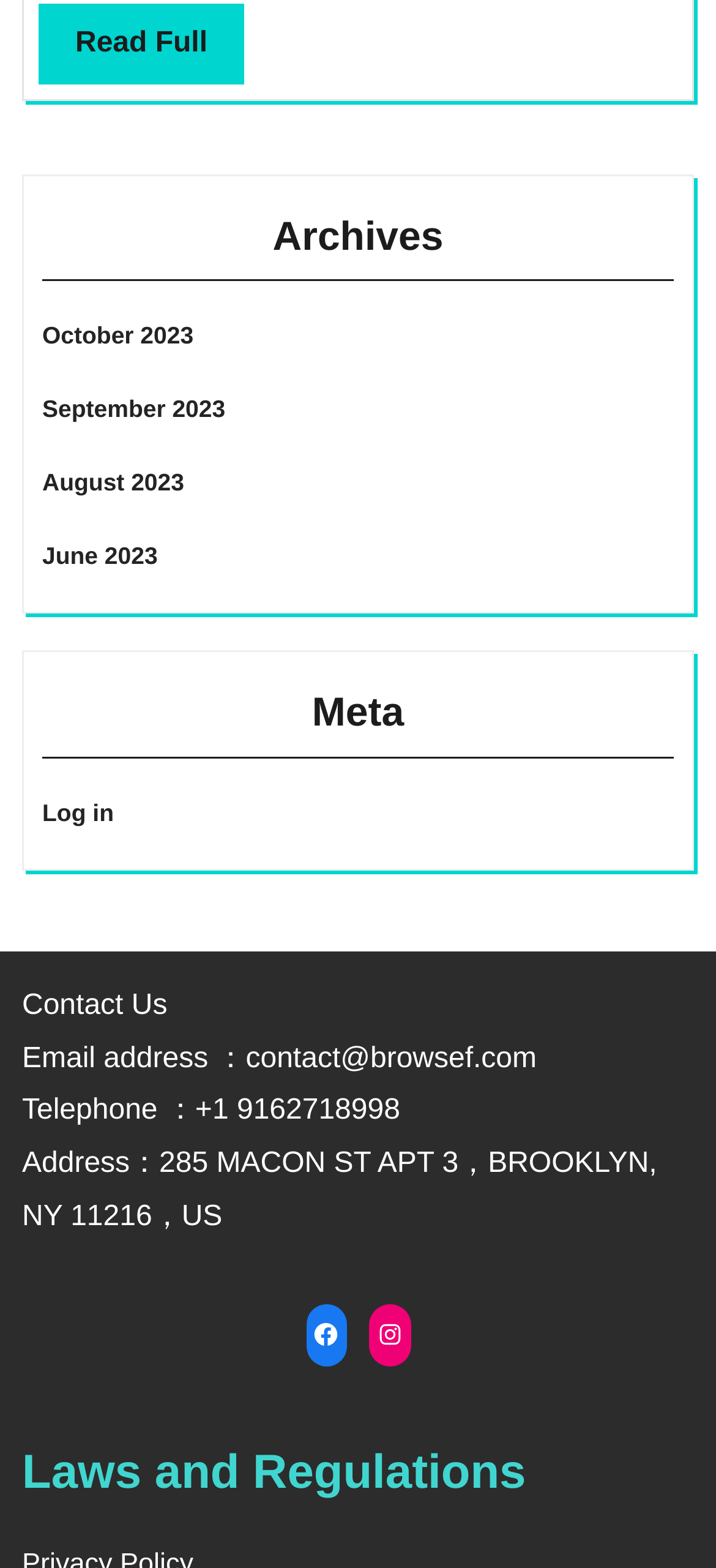Determine the coordinates of the bounding box for the clickable area needed to execute this instruction: "Contact Us".

None